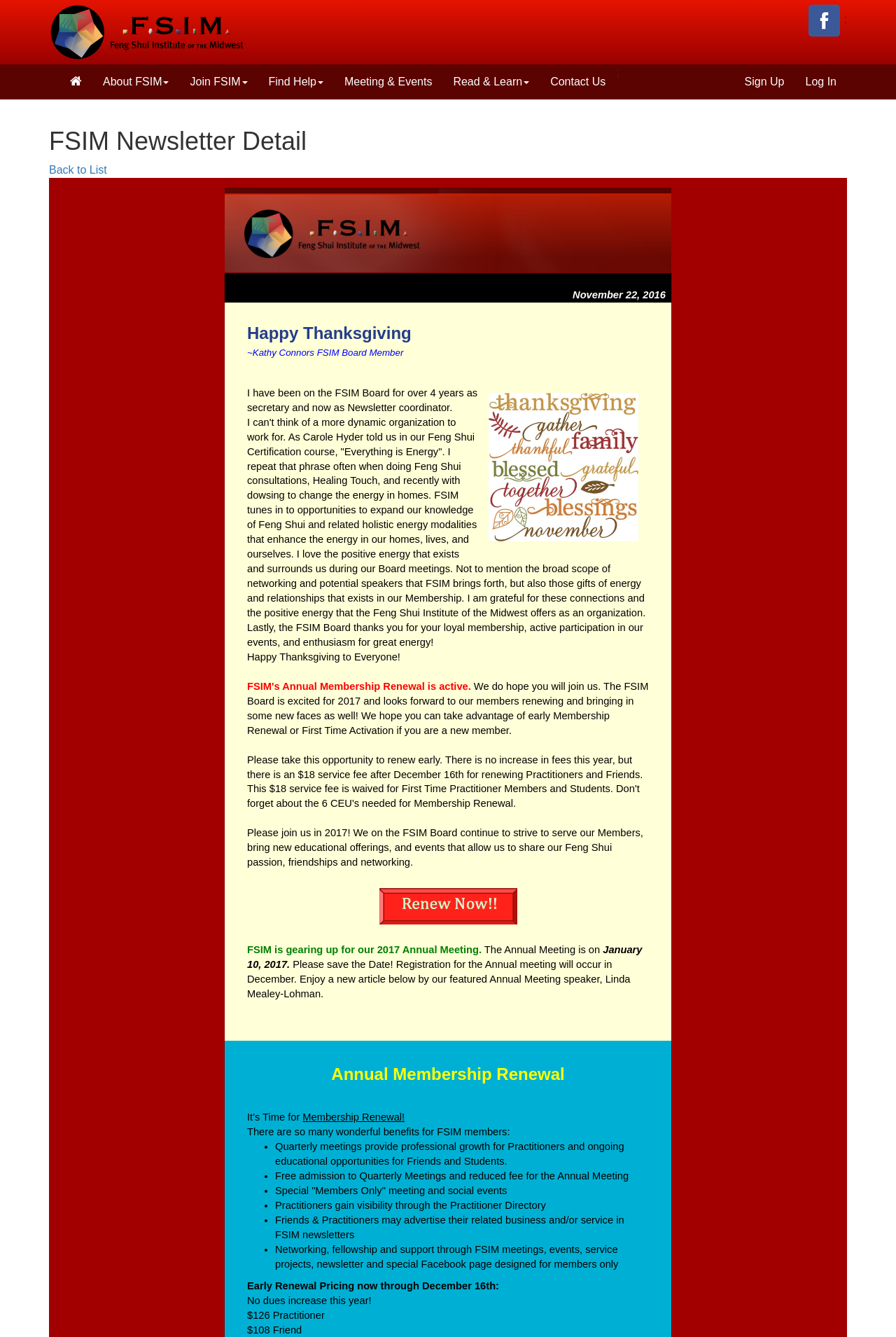Given the element description: "Meeting & Events", predict the bounding box coordinates of the UI element it refers to, using four float numbers between 0 and 1, i.e., [left, top, right, bottom].

[0.373, 0.048, 0.494, 0.074]